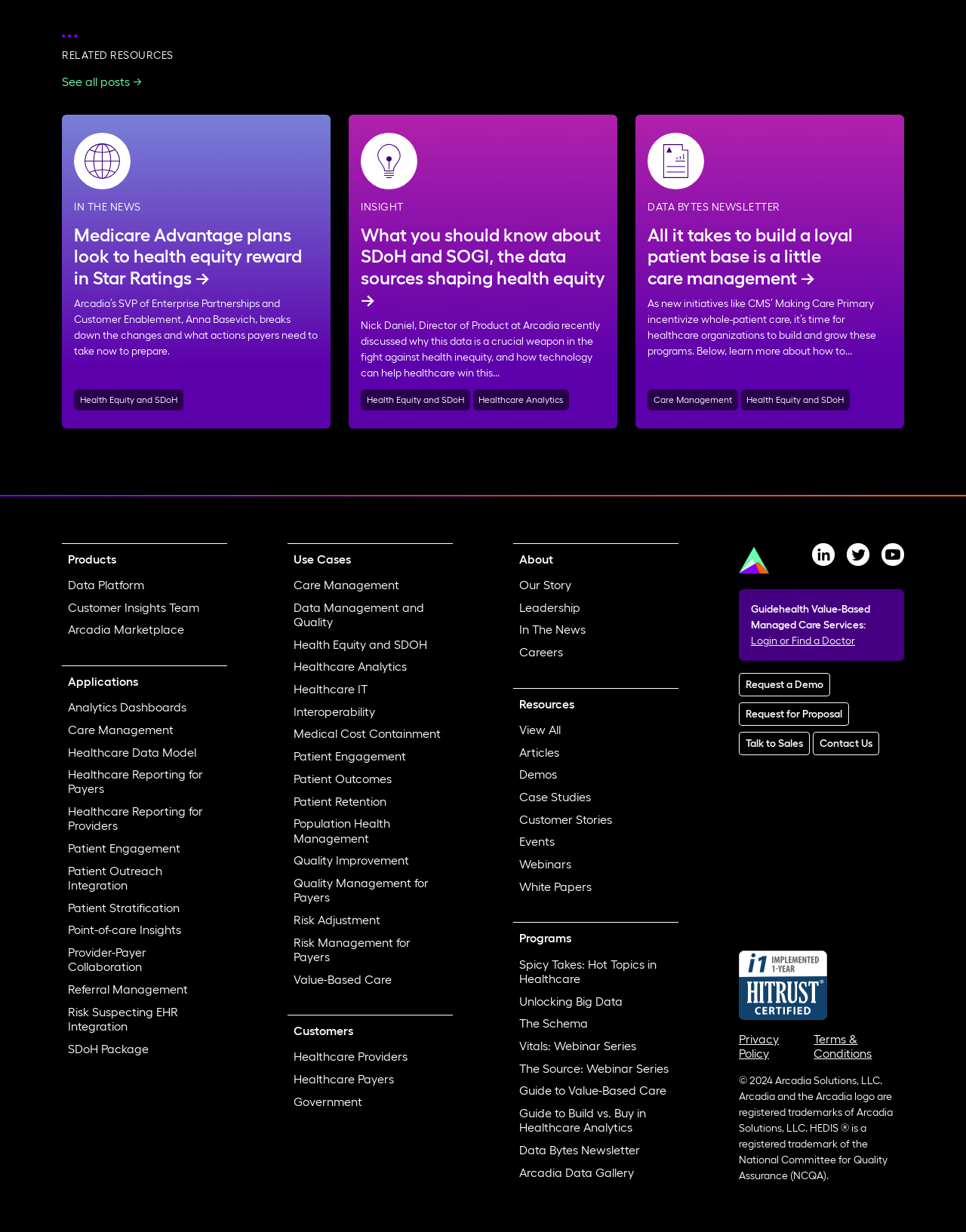Determine the bounding box coordinates for the element that should be clicked to follow this instruction: "Discover 'Spicy Takes: Hot Topics in Healthcare'". The coordinates should be given as four float numbers between 0 and 1, in the format [left, top, right, bottom].

[0.531, 0.774, 0.702, 0.804]